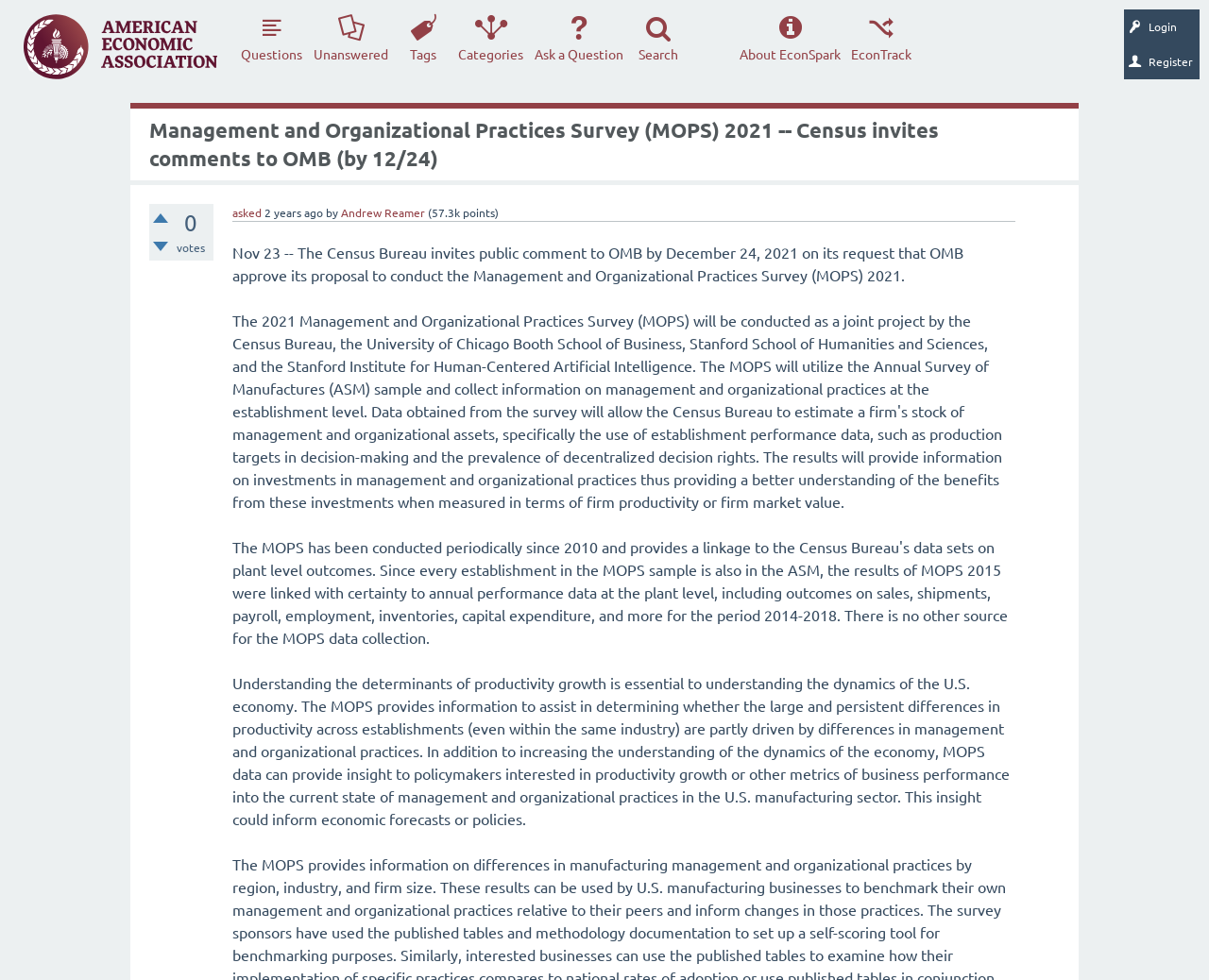Determine the bounding box coordinates of the section to be clicked to follow the instruction: "Login to the website". The coordinates should be given as four float numbers between 0 and 1, formatted as [left, top, right, bottom].

[0.93, 0.01, 0.992, 0.045]